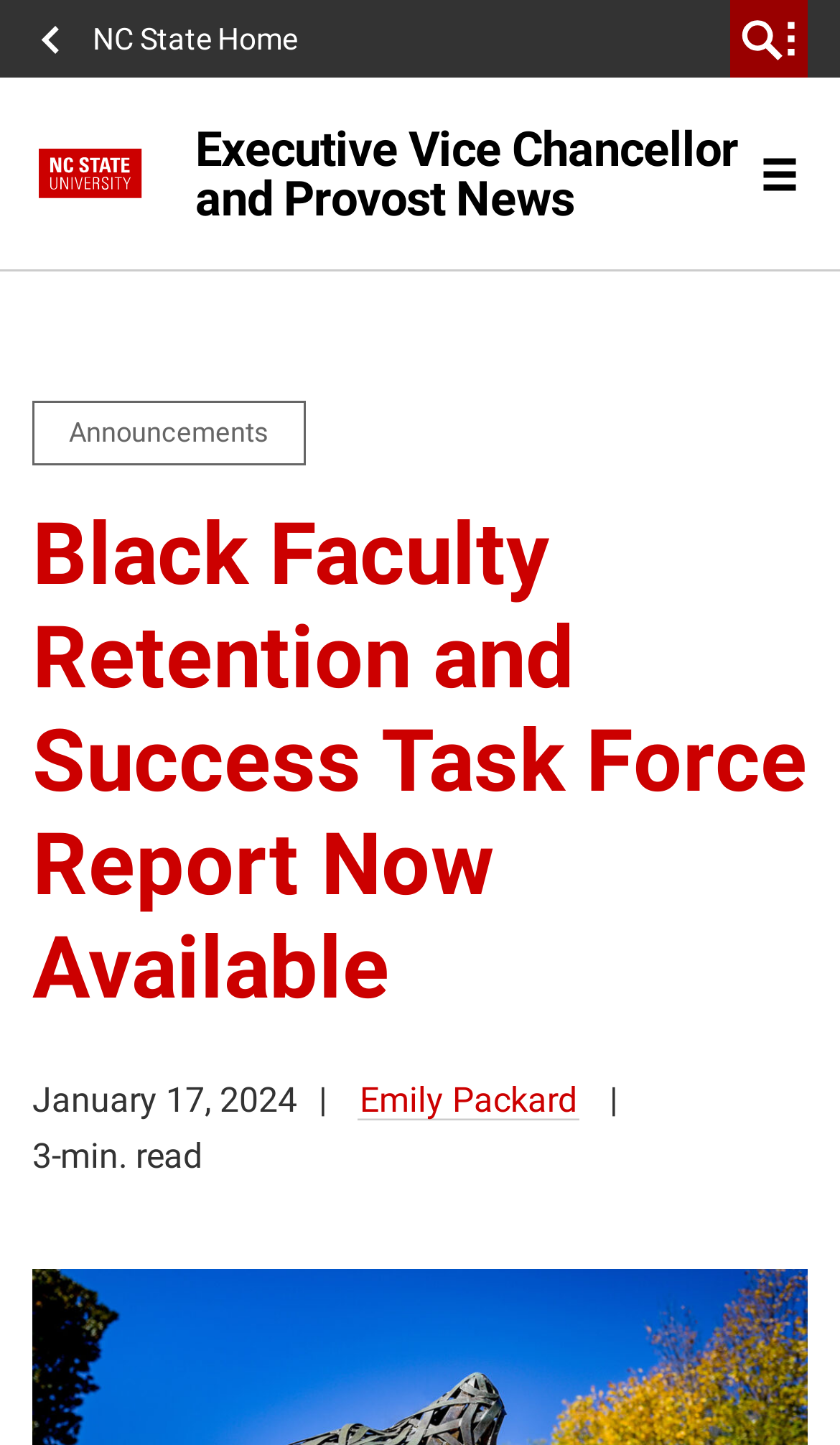Based on what you see in the screenshot, provide a thorough answer to this question: Who is the author of the report?

I found the answer by looking at the link element 'Emily Packard' which is located below the heading 'Black Faculty Retention and Success Task Force Report Now Available'.